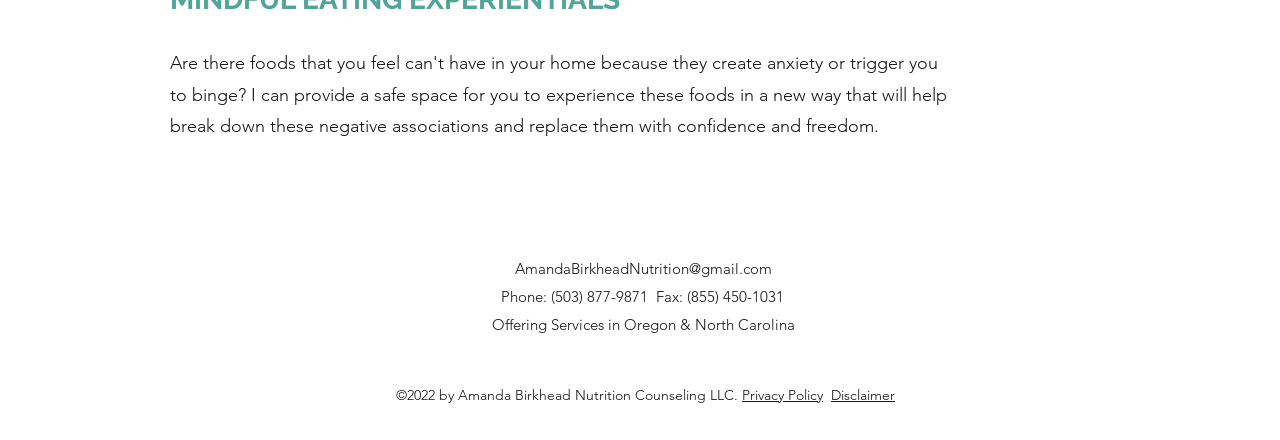What is the email address of Amanda Birkhead Nutrition?
Deliver a detailed and extensive answer to the question.

I found the email address by looking at the link element with the text 'AmandaBirkheadNutrition@gmail.com' which is located at the top section of the webpage.